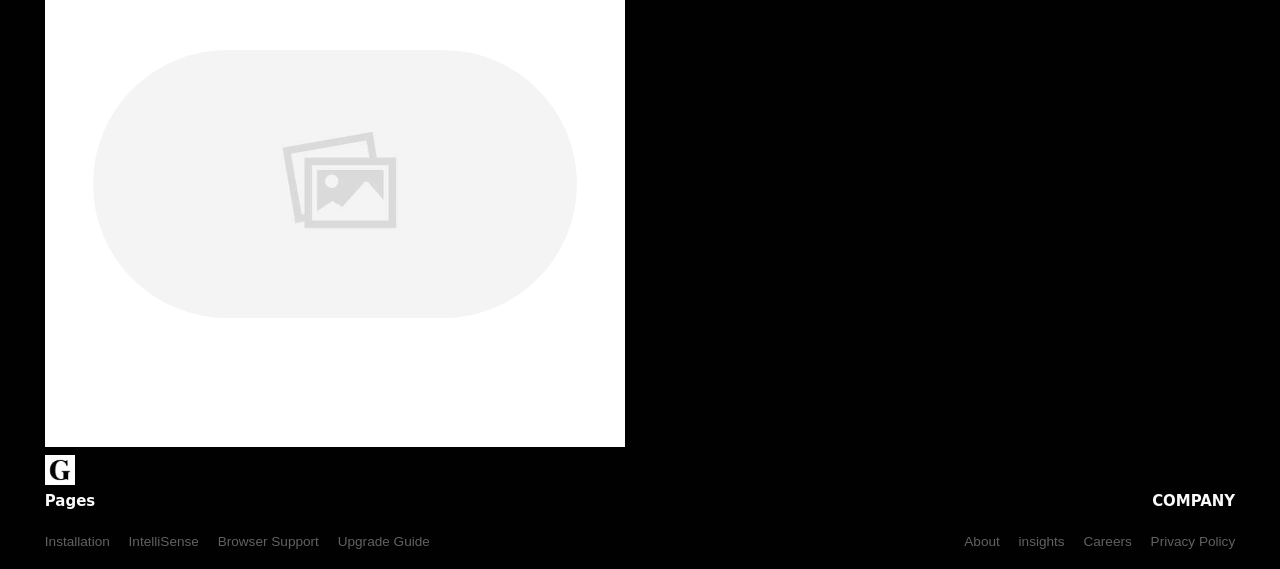Kindly provide the bounding box coordinates of the section you need to click on to fulfill the given instruction: "View 10 Best Ways To Sell Immigration".

[0.072, 0.626, 0.451, 0.663]